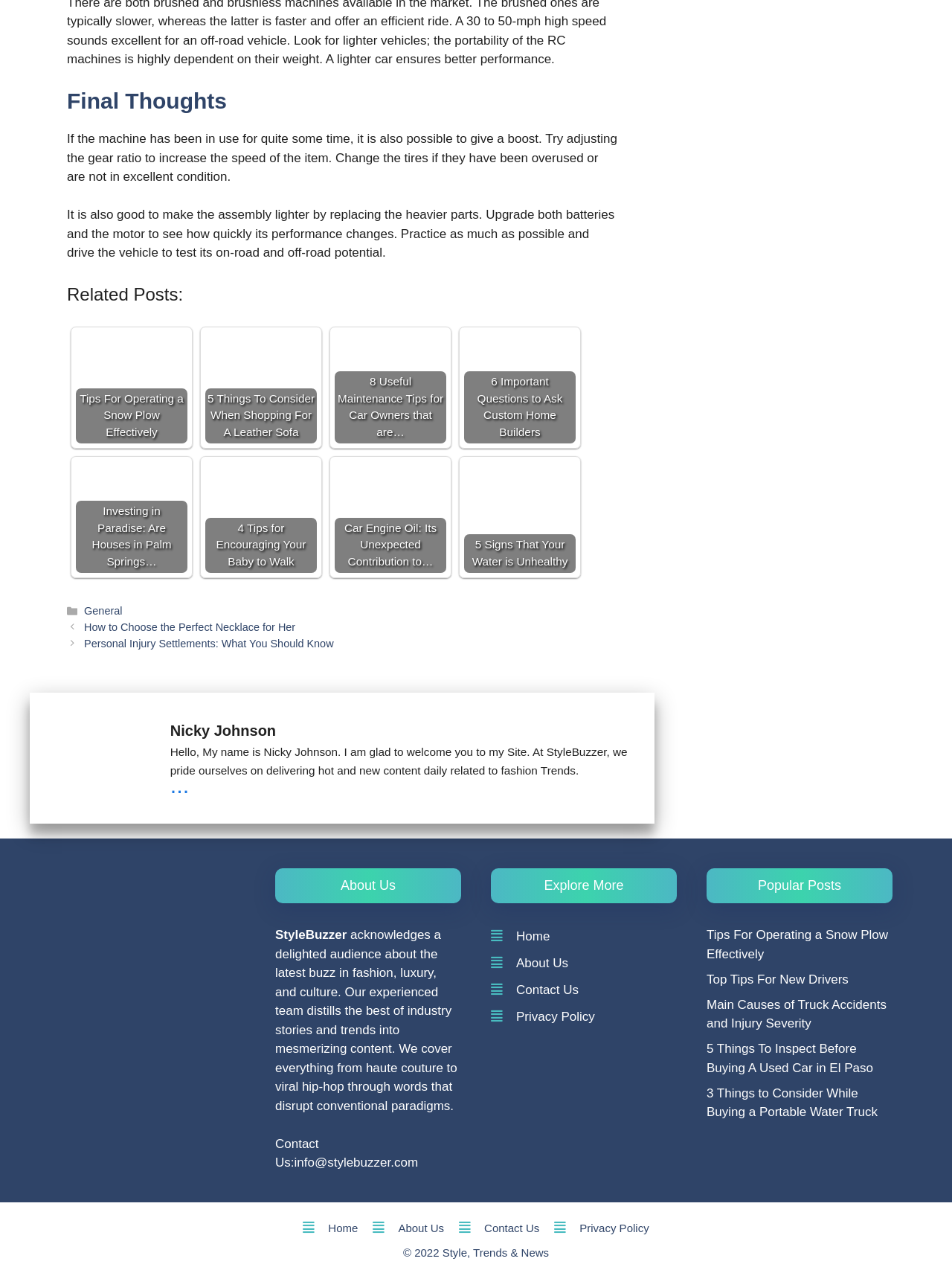Determine the bounding box coordinates for the element that should be clicked to follow this instruction: "Learn about the author". The coordinates should be given as four float numbers between 0 and 1, in the format [left, top, right, bottom].

[0.179, 0.564, 0.668, 0.581]